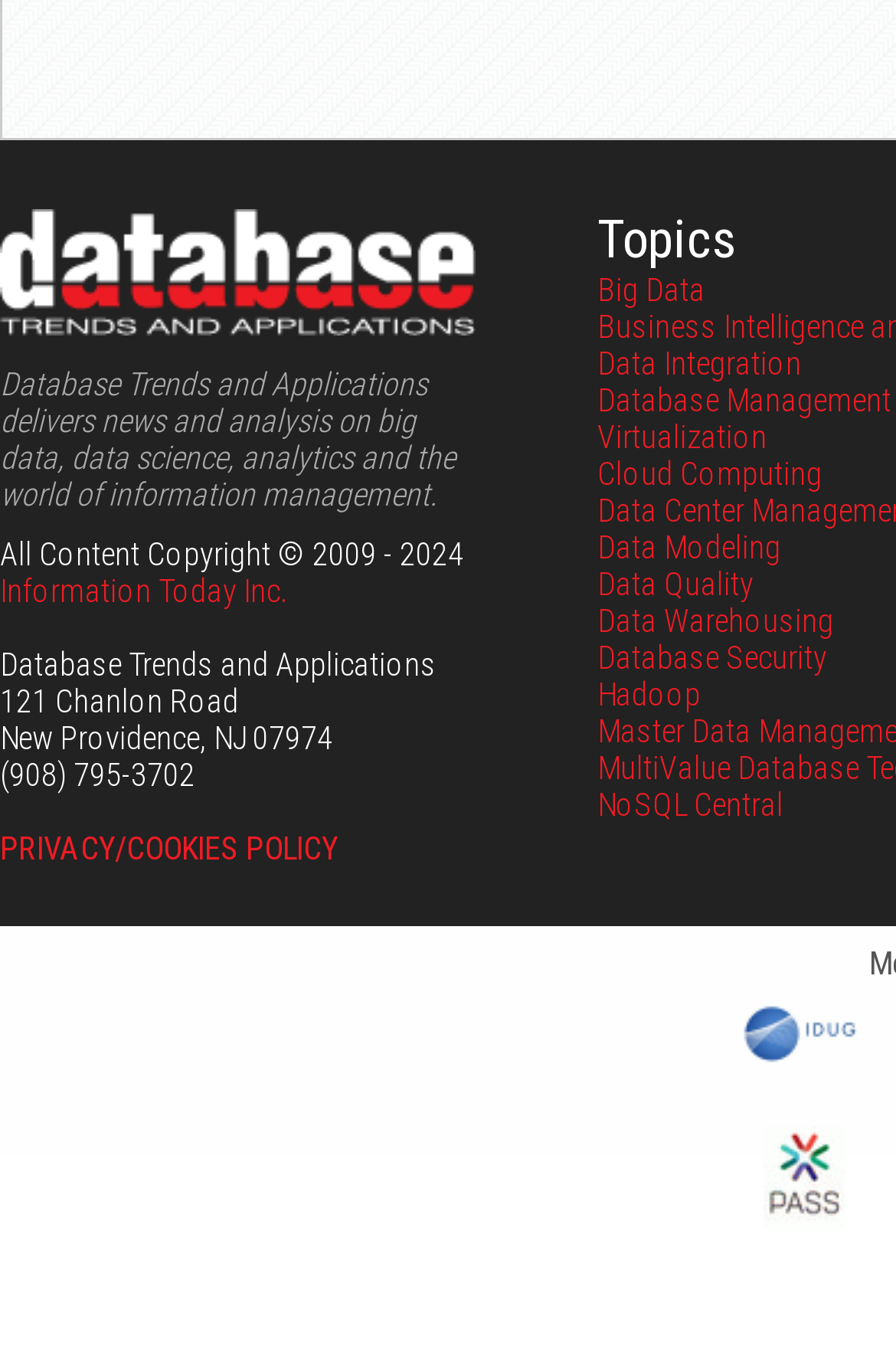Find the bounding box coordinates for the area that should be clicked to accomplish the instruction: "read the PRIVACY/COOKIES POLICY".

[0.0, 0.616, 0.377, 0.643]